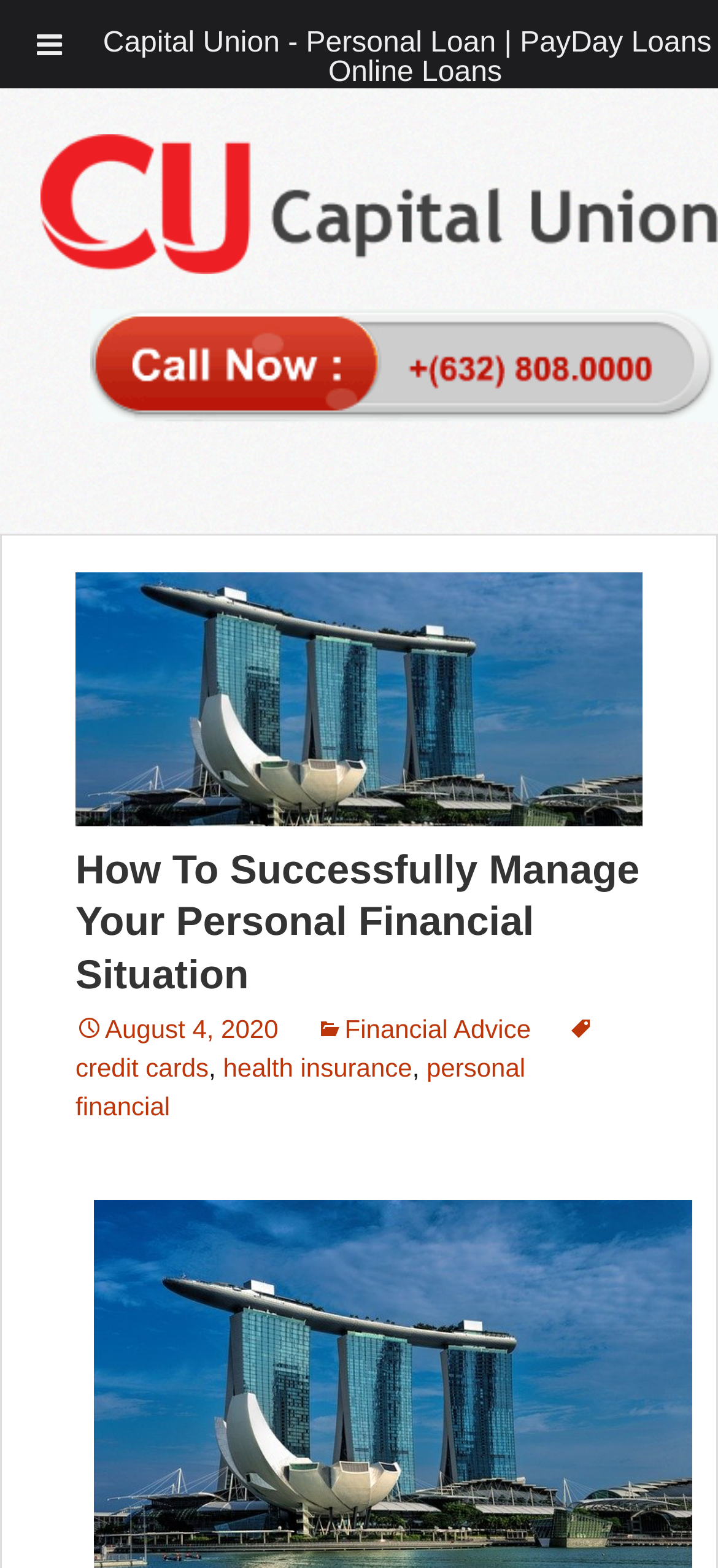What is the date of the article?
Please give a detailed and thorough answer to the question, covering all relevant points.

I obtained the answer by looking at the link element with the text ' August 4, 2020', which is likely to be the date of the article.